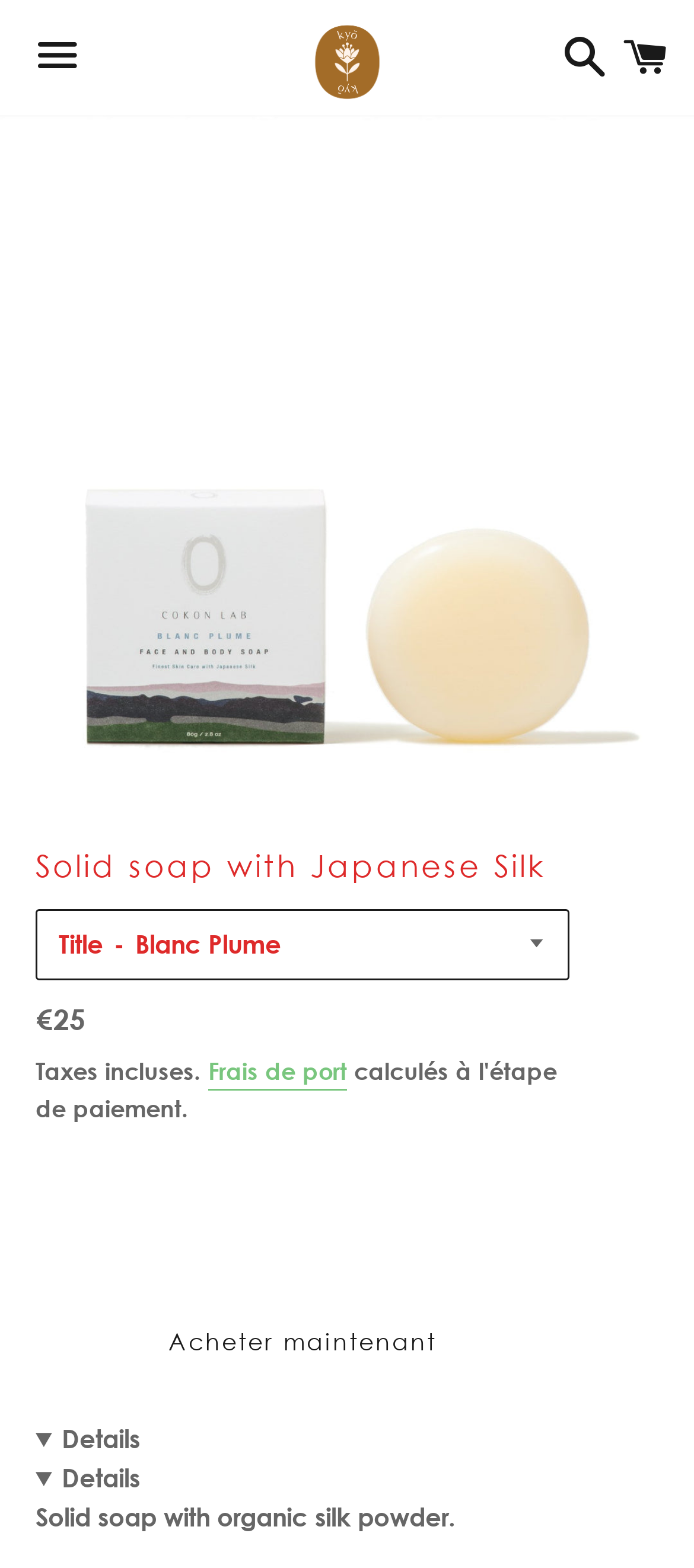Please predict the bounding box coordinates of the element's region where a click is necessary to complete the following instruction: "View the cart". The coordinates should be represented by four float numbers between 0 and 1, i.e., [left, top, right, bottom].

[0.885, 0.009, 0.974, 0.065]